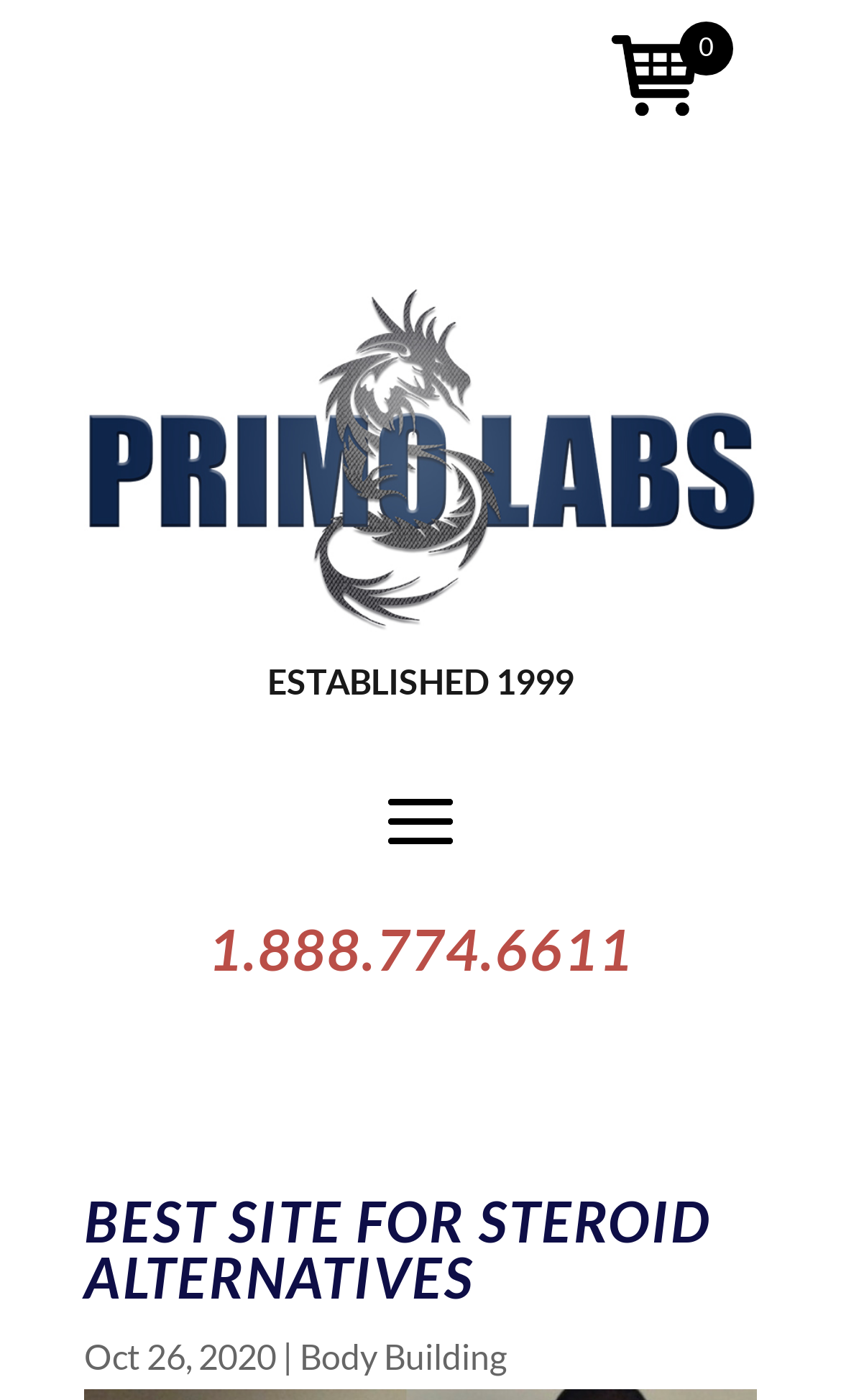Offer a meticulous caption that includes all visible features of the webpage.

The webpage is about the best site for steroid alternatives, with a focus on Primo Labs. At the top, there is a link taking up most of the width, followed by a static text "ESTABLISHED 1999" positioned slightly to the right of center. Below this, there is a heading displaying a phone number "1.888.774.6611" with a link to the same phone number positioned to the right of the heading. 

Further down, there is a prominent heading "BEST SITE FOR STEROID ALTERNATIVES" that spans almost the entire width. Below this, there are two static texts, "Oct 26, 2020" and a vertical bar "|", positioned side by side. To the right of these texts, there is a link to "Body Building". 

At the top-right corner, there is a small image of a "Mini Cart".